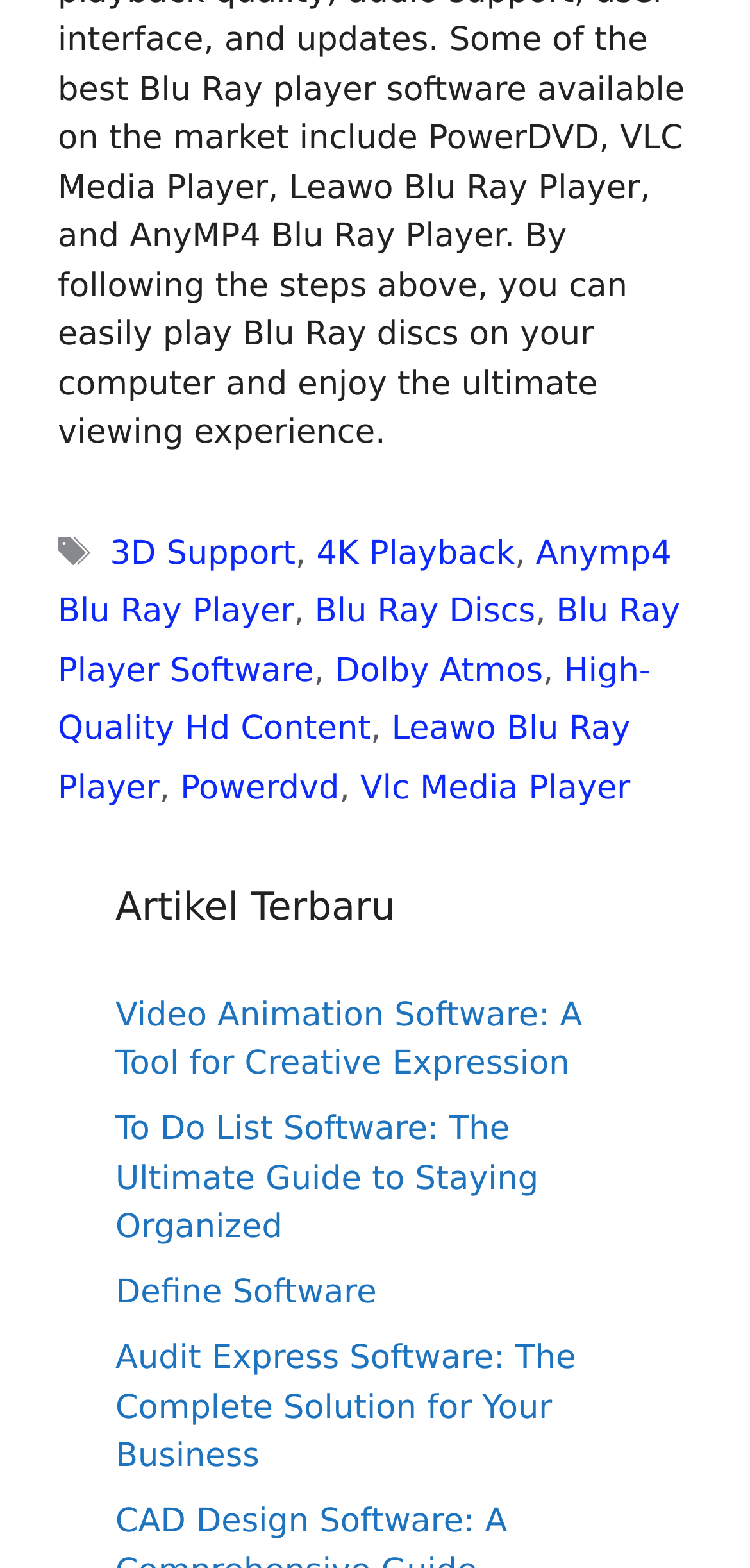Using the given description, provide the bounding box coordinates formatted as (top-left x, top-left y, bottom-right x, bottom-right y), with all values being floating point numbers between 0 and 1. Description: 3D Support

[0.147, 0.341, 0.394, 0.365]